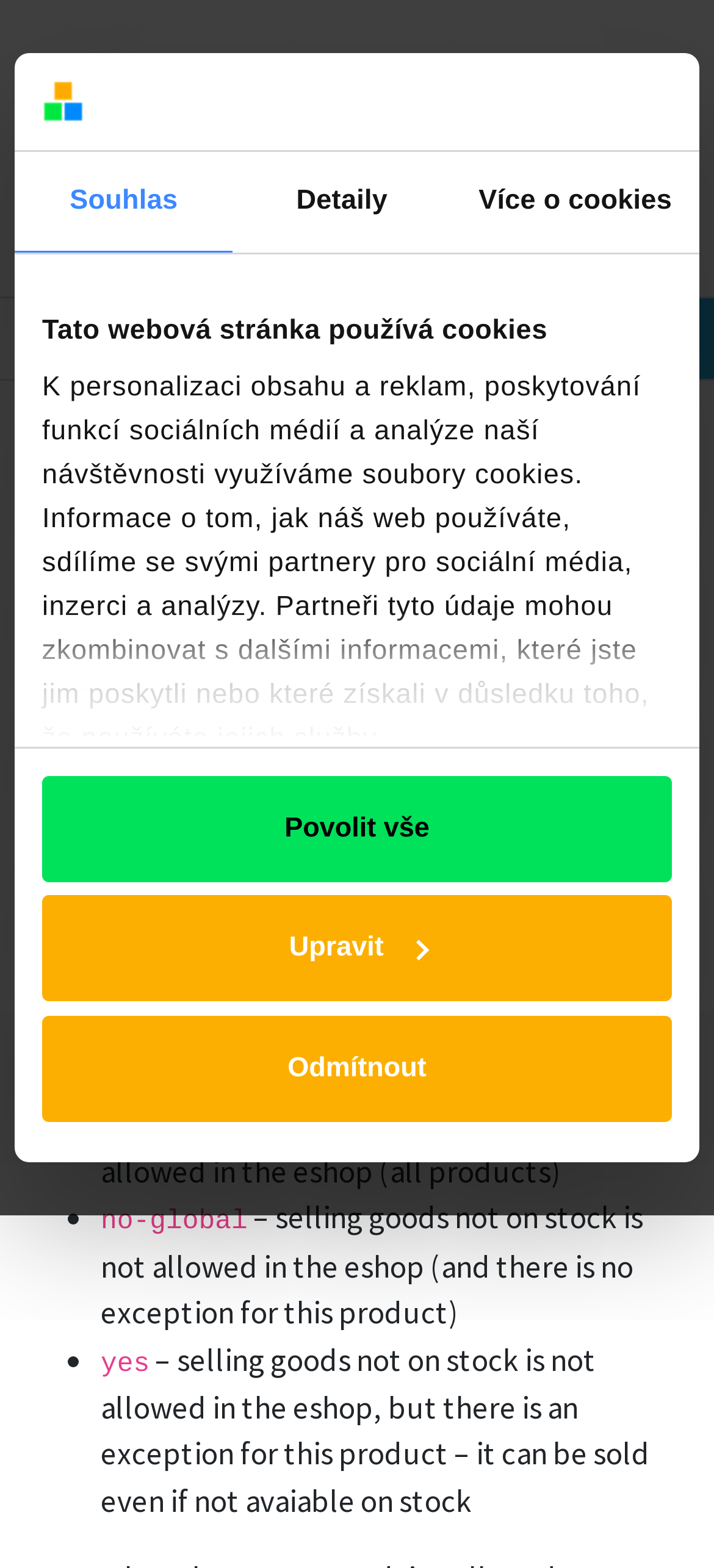Find the bounding box coordinates of the clickable area that will achieve the following instruction: "Click on Product detail".

[0.582, 0.473, 0.854, 0.499]